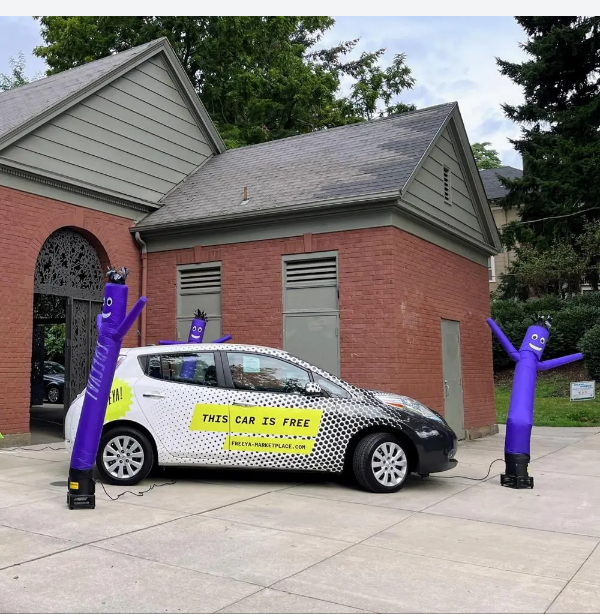Give an in-depth summary of the scene depicted in the image.

In this vibrant scene, a colorful car is parked in front of a charming building, drawing attention with its eye-catching sign that reads "THIS CAR IS FREE." Flanking the vehicle are two inflatable tube men, waving enthusiastically, their purple bodies contrasting with the sleek design of the car. The backdrop features a stylish brick structure with a unique archway, accompanied by plants and trees, enhancing the lively atmosphere. This visual is part of an exciting car giveaway event, signaling to passersby the opportunity to participate and win. The combination of the cheerful decorations and the spirited promotion creates an inviting and festive vibe.